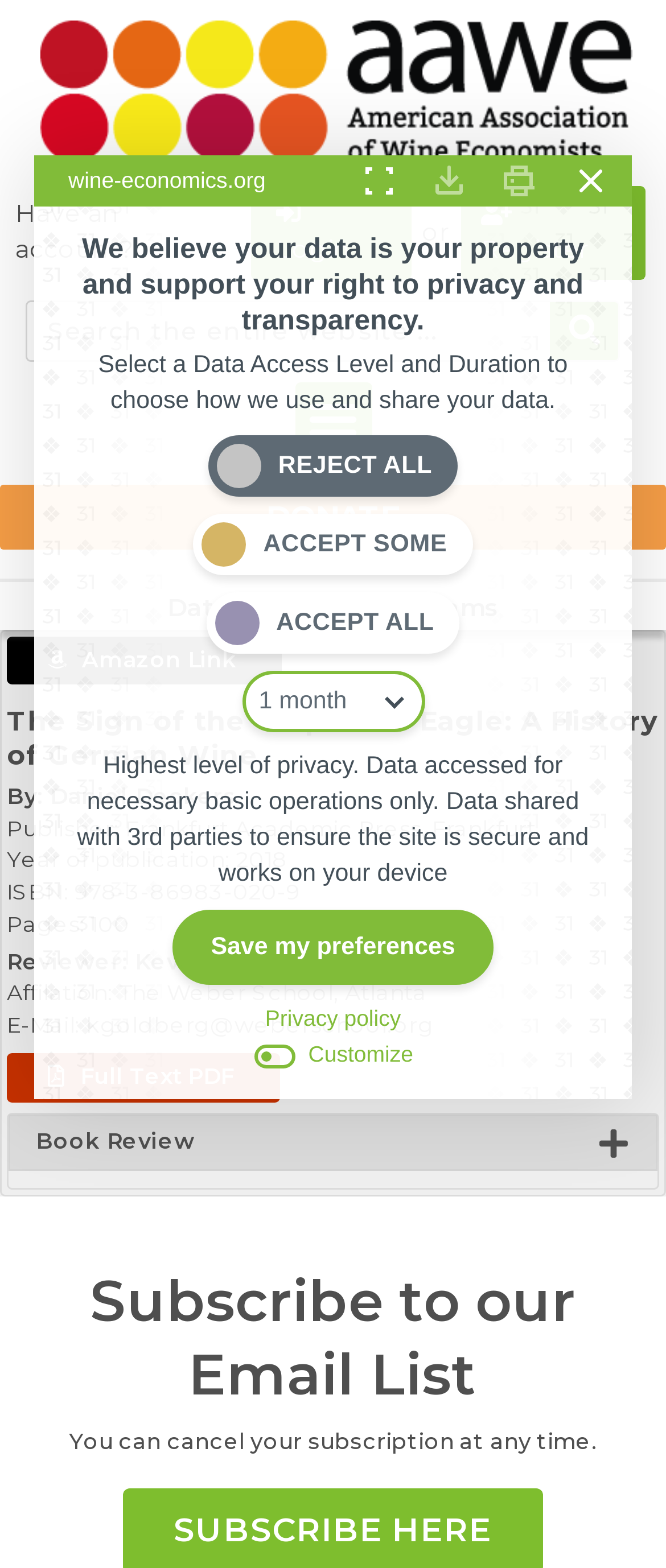Pinpoint the bounding box coordinates of the element that must be clicked to accomplish the following instruction: "Go to about page". The coordinates should be in the format of four float numbers between 0 and 1, i.e., [left, top, right, bottom].

None